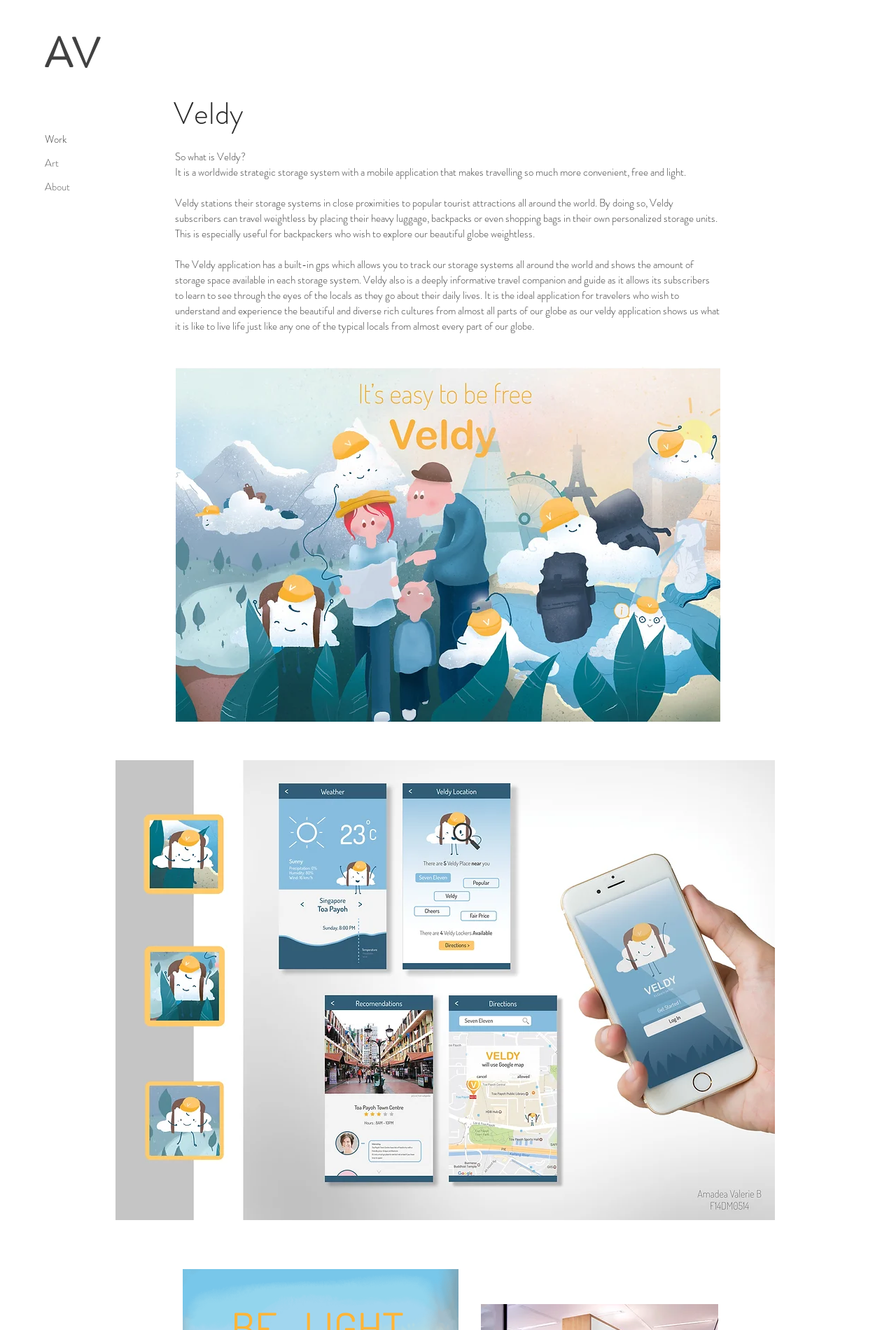Look at the image and give a detailed response to the following question: What is shown in the illustration?

The illustration on the webpage shows a Veldy locker with eyes, which is a visual representation of the storage system provided by Veldy.